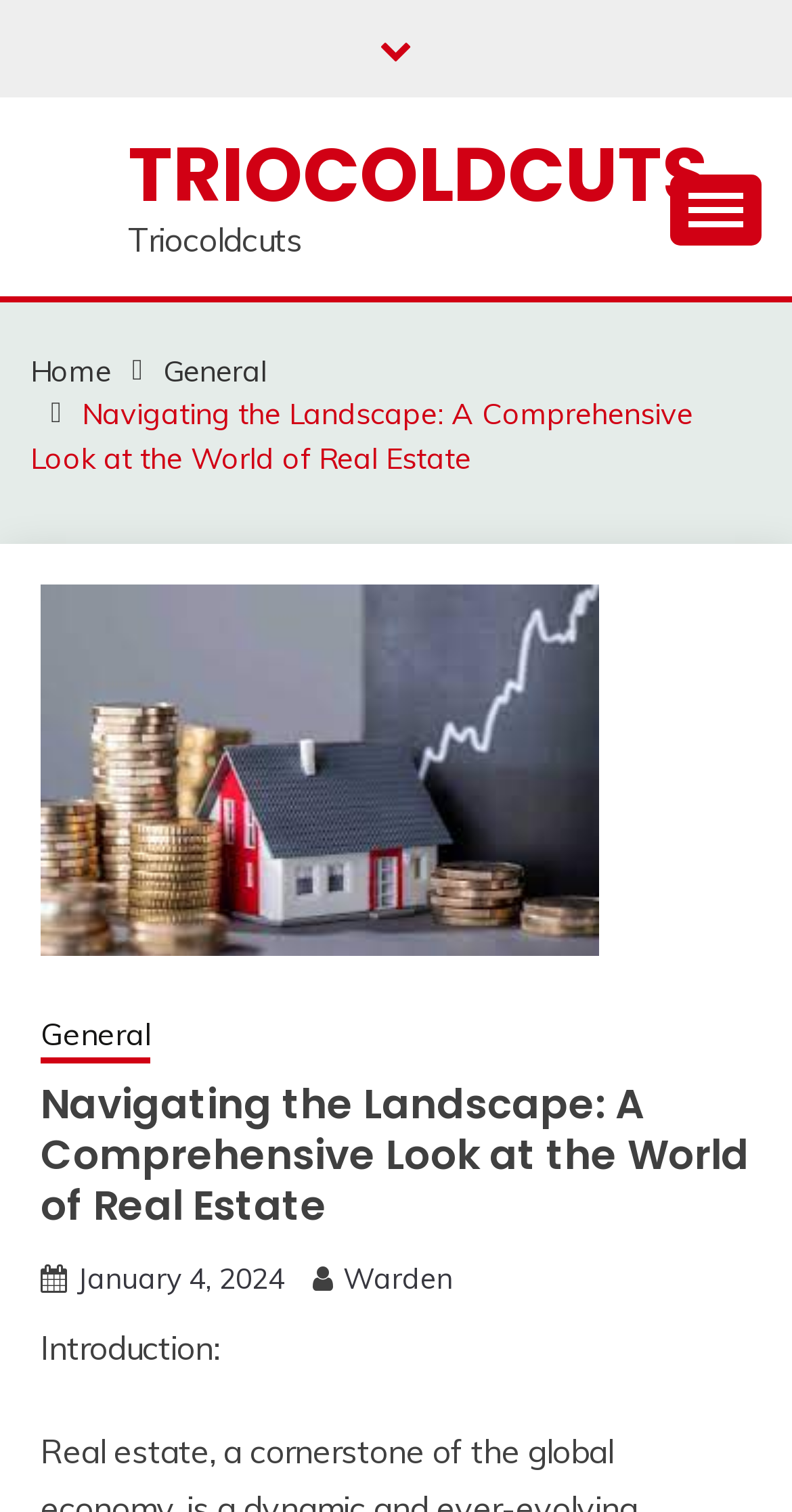Show me the bounding box coordinates of the clickable region to achieve the task as per the instruction: "Click on the January 4, 2024 link".

[0.097, 0.834, 0.359, 0.858]